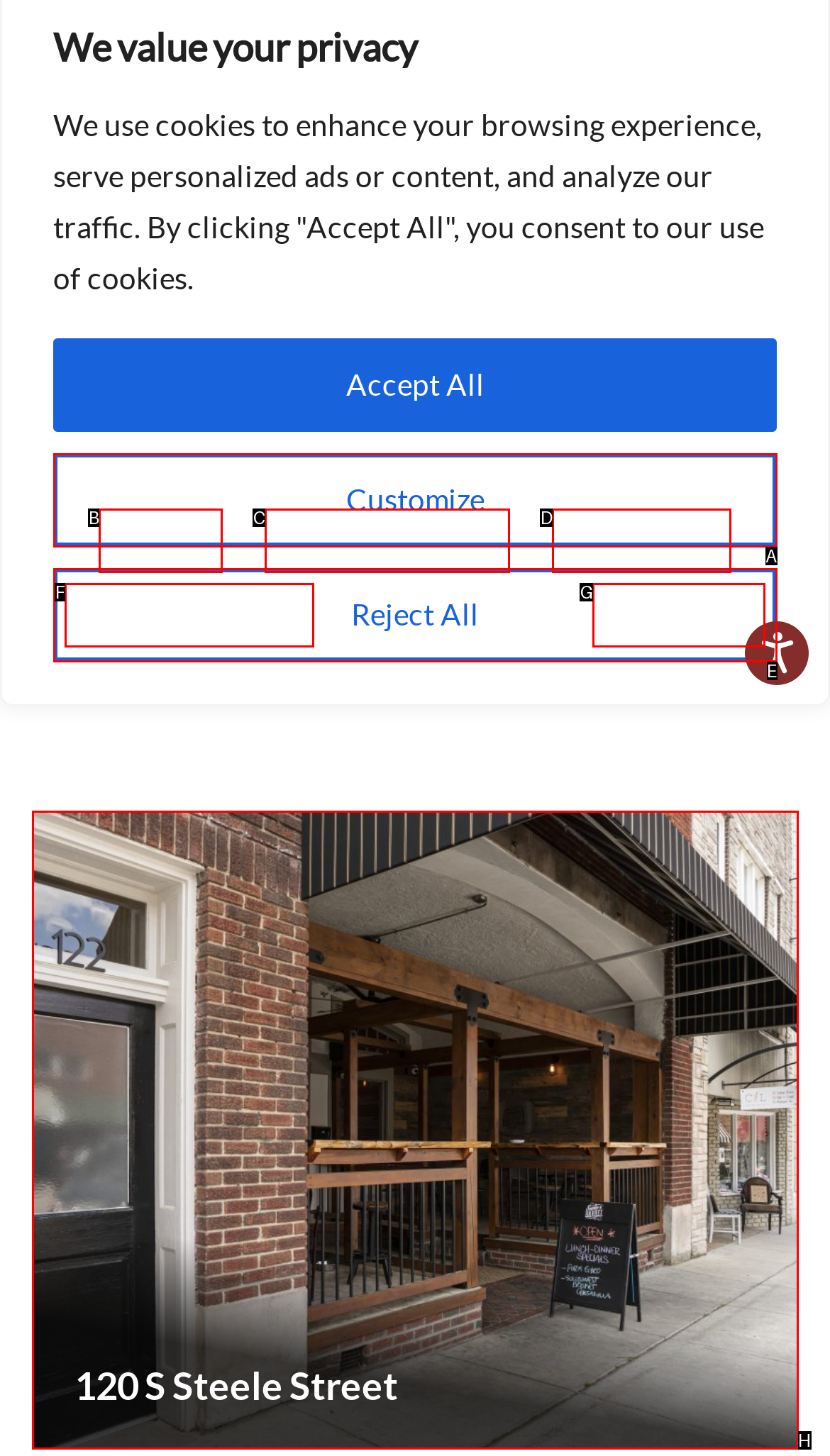From the available choices, determine which HTML element fits this description: Allison Major Respond with the correct letter.

None